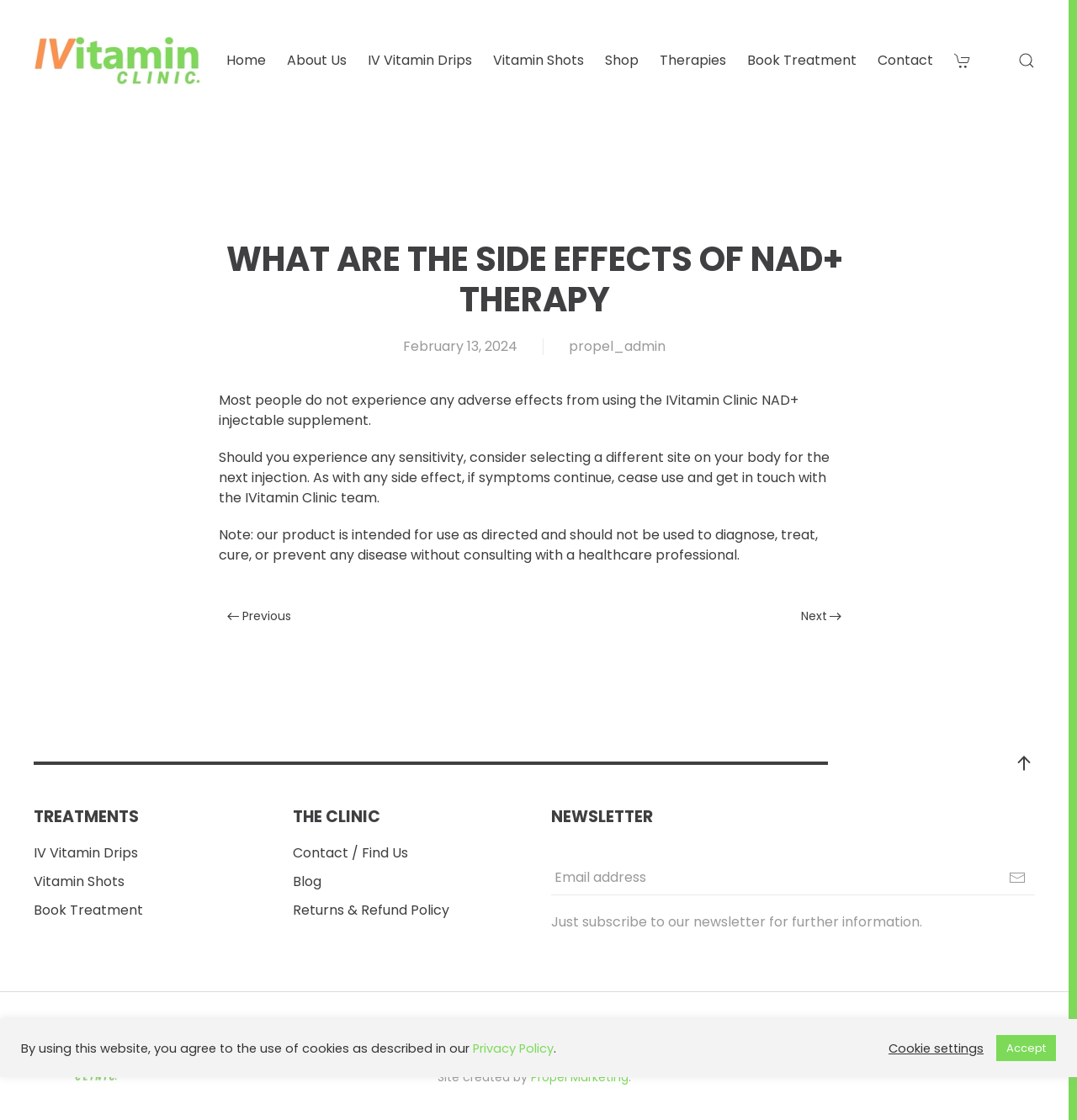What is the purpose of the newsletter?
Give a detailed response to the question by analyzing the screenshot.

The purpose of the newsletter can be found in the 'NEWSLETTER' section, where it is stated that 'Just subscribe to our newsletter for further information'.